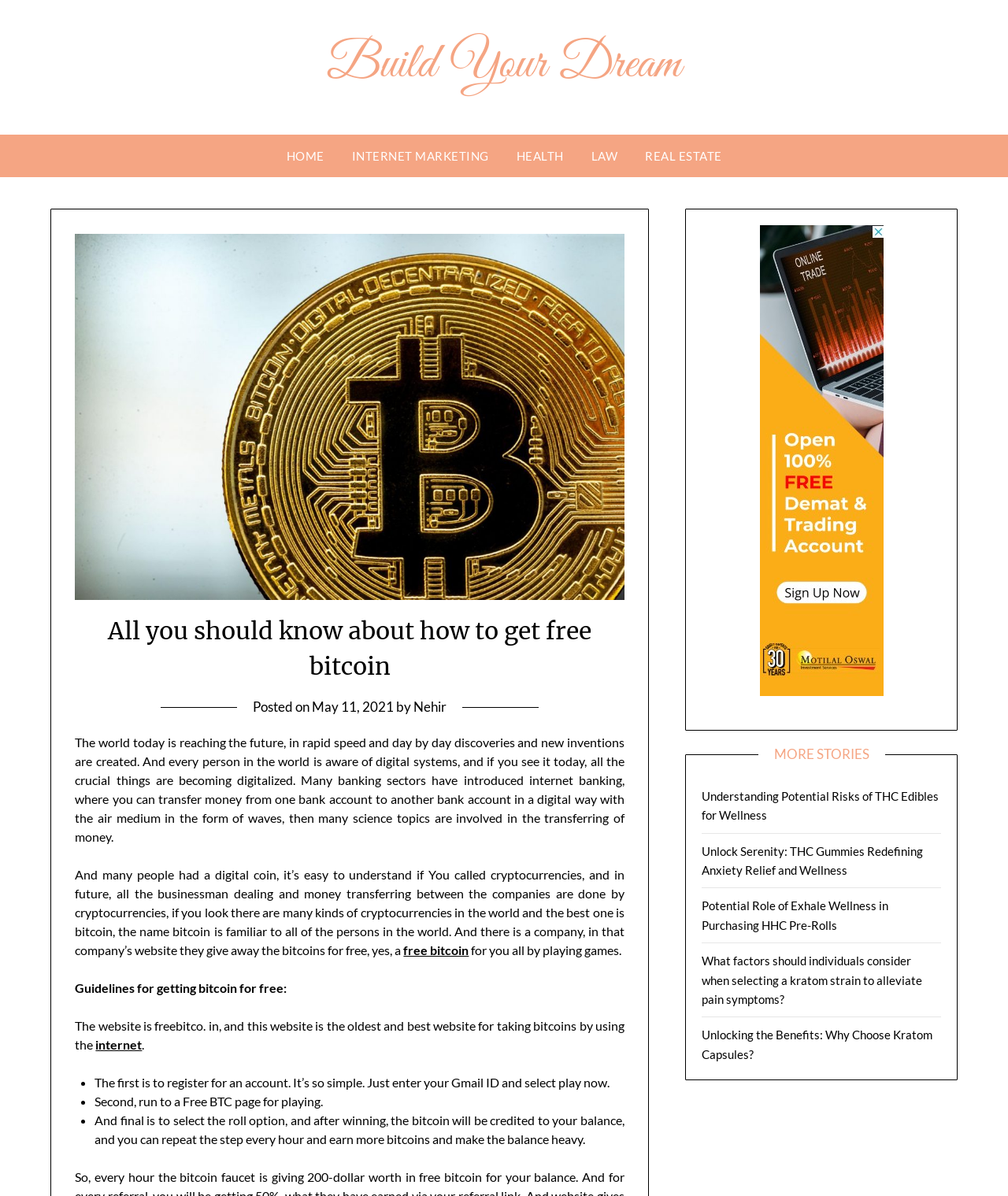Construct a comprehensive description capturing every detail on the webpage.

This webpage is about building one's dream, with a focus on getting free bitcoin. At the top, there is a navigation menu with links to "HOME", "INTERNET MARKETING", "HEALTH", "LAW", and "REAL ESTATE". Below the navigation menu, there is a prominent link to "Build Your Dream" and a heading that reads "All you should know about how to get free bitcoin".

The main content of the page is divided into several sections. The first section discusses the rapid pace of technological advancements and the increasing importance of digital systems. It also mentions the rise of cryptocurrencies, particularly bitcoin, and how it is becoming a popular medium of exchange.

Below this section, there is a link to "free bitcoin and its advantages" accompanied by an image. The following section provides guidelines for getting bitcoin for free, including registering for an account, playing games, and selecting the roll option to win bitcoin.

The page also features a list of bullet points outlining the steps to get free bitcoin, including registering for an account, playing games, and selecting the roll option. Additionally, there is a section with links to more stories, including articles about THC edibles, wellness, and kratom strains.

Throughout the page, there are several links to other articles and websites, including a link to a website that gives away free bitcoin. The overall layout of the page is organized, with clear headings and concise text, making it easy to navigate and understand.